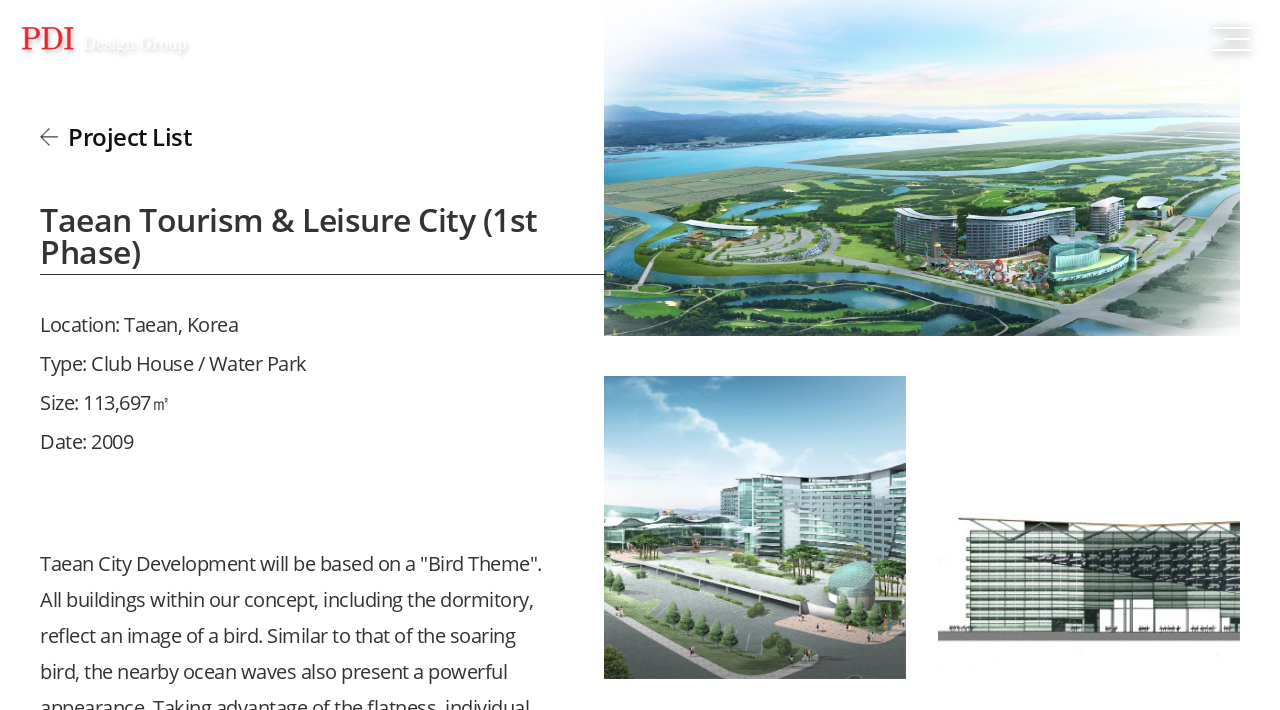What is the year of the project?
Using the details from the image, give an elaborate explanation to answer the question.

I found the answer by looking at the StaticText element with the text 'Date: 2009' at coordinates [0.031, 0.602, 0.104, 0.64].